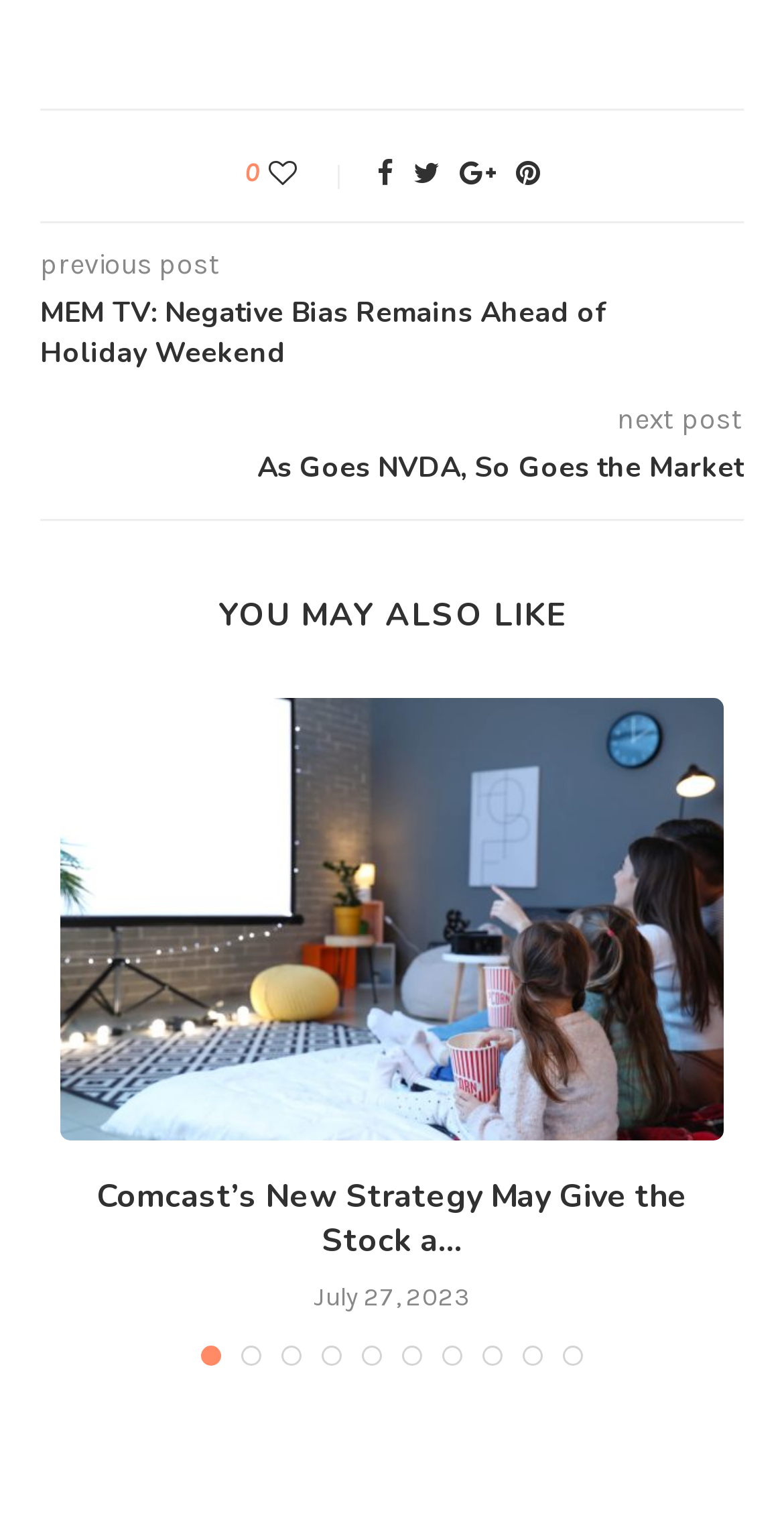What is the date of the latest post?
Please use the image to provide an in-depth answer to the question.

I found a static text element with the content 'July 27, 2023', which is likely to be the date of the latest post.